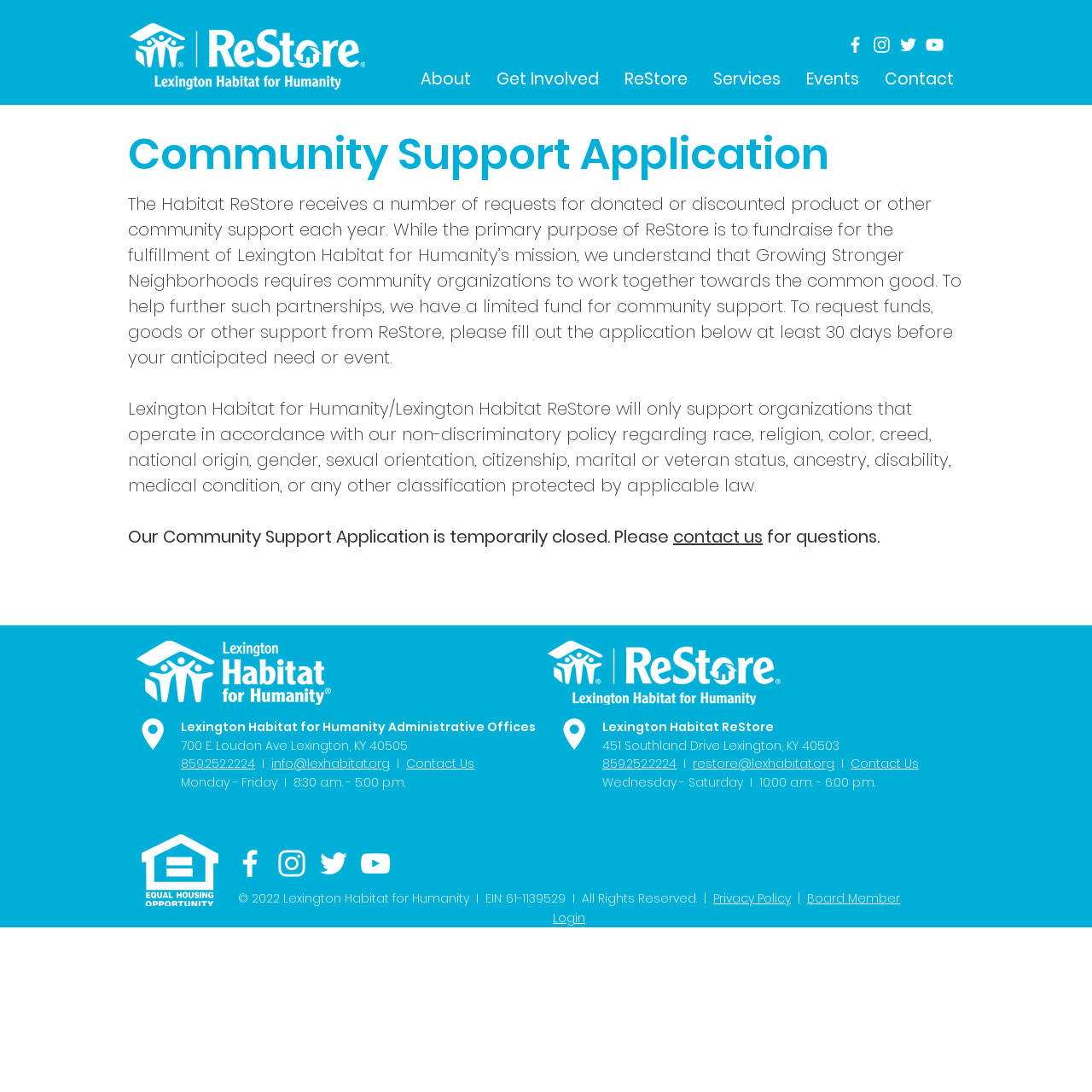Identify the bounding box for the given UI element using the description provided. Coordinates should be in the format (top-left x, top-left y, bottom-right x, bottom-right y) and must be between 0 and 1. Here is the description: contact us

[0.616, 0.48, 0.698, 0.502]